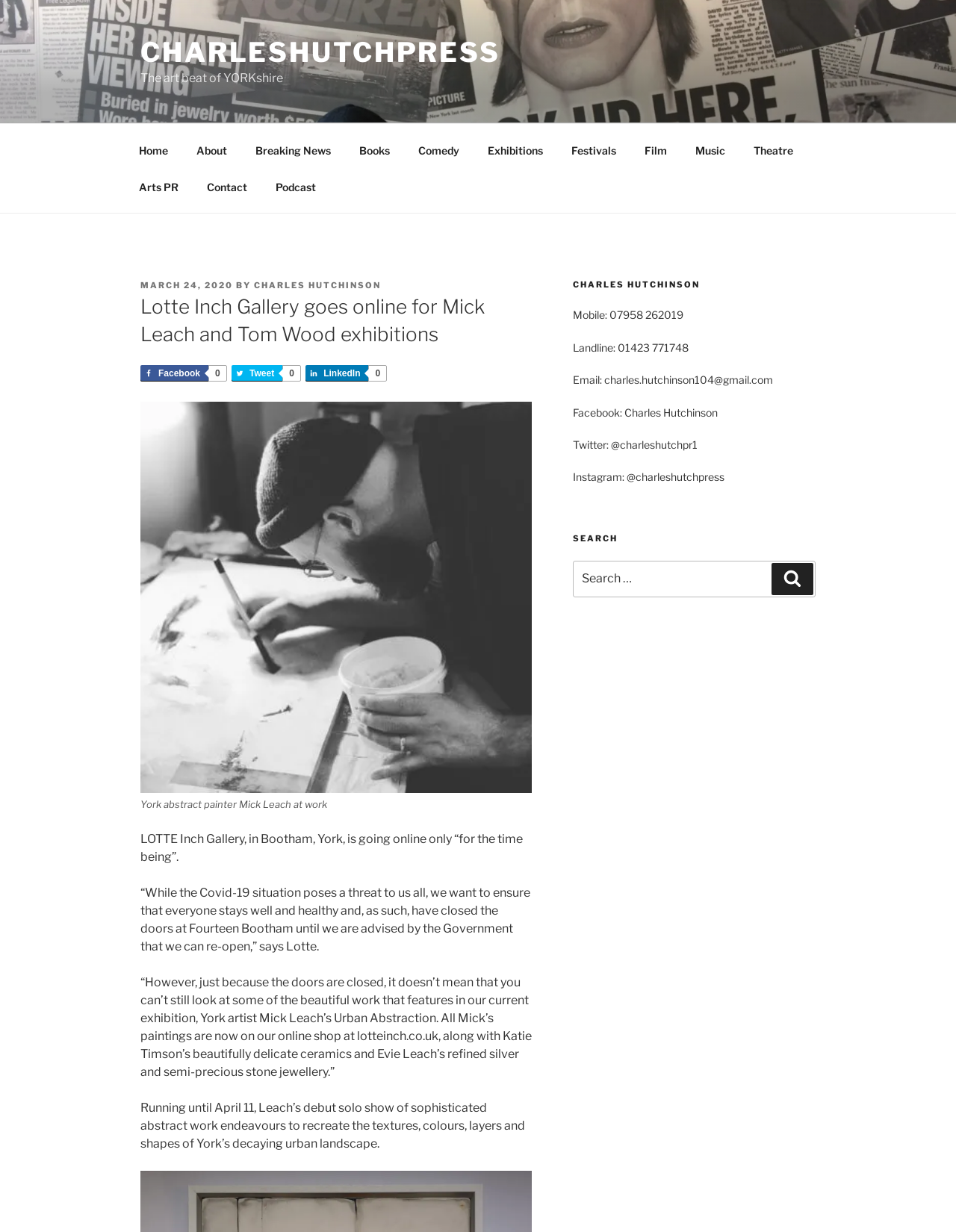Given the webpage screenshot, identify the bounding box of the UI element that matches this description: "parent_node: Enter keywords: name="text"".

None